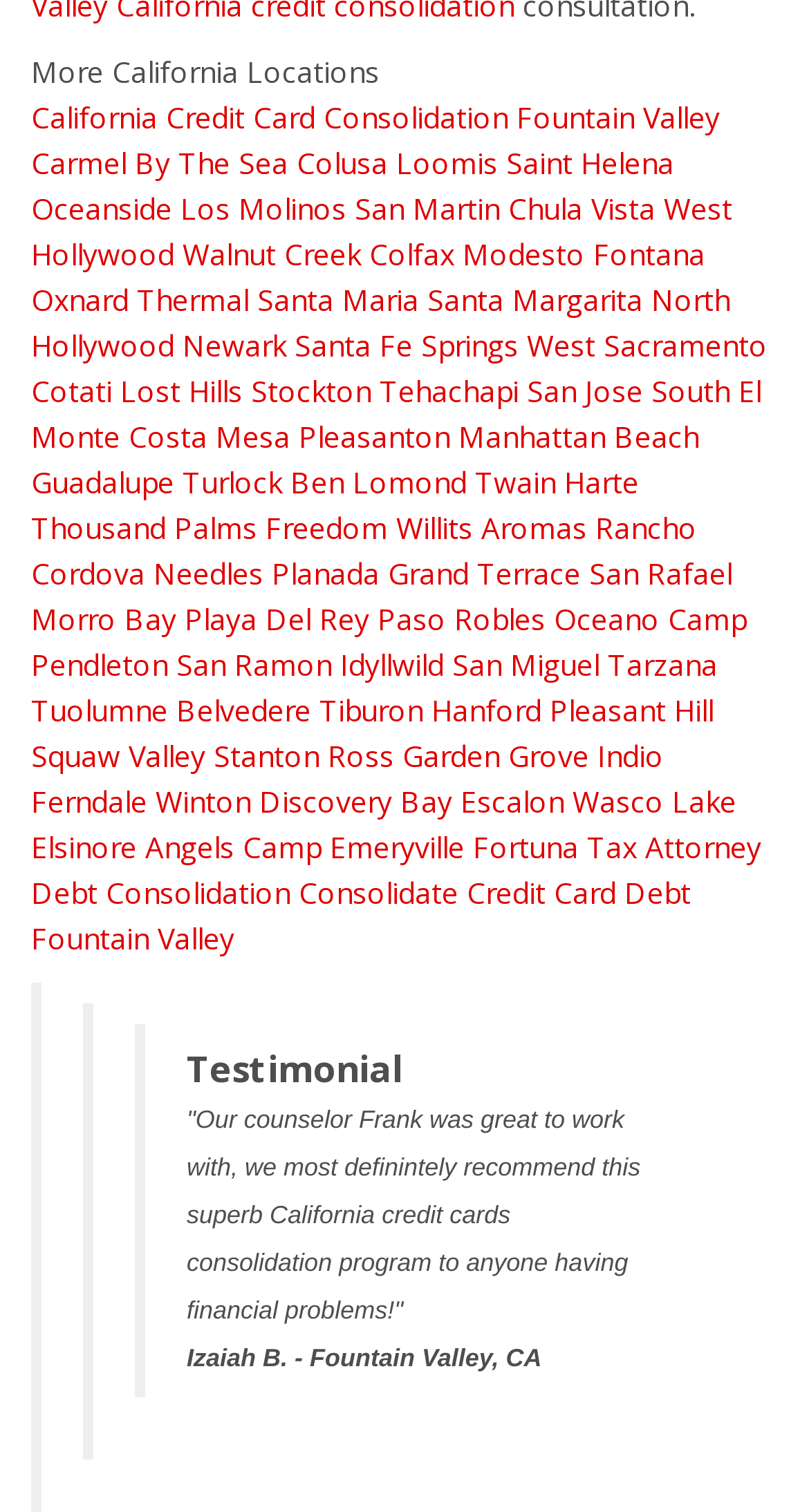Provide the bounding box coordinates of the HTML element this sentence describes: "Emeryville". The bounding box coordinates consist of four float numbers between 0 and 1, i.e., [left, top, right, bottom].

[0.408, 0.547, 0.574, 0.573]